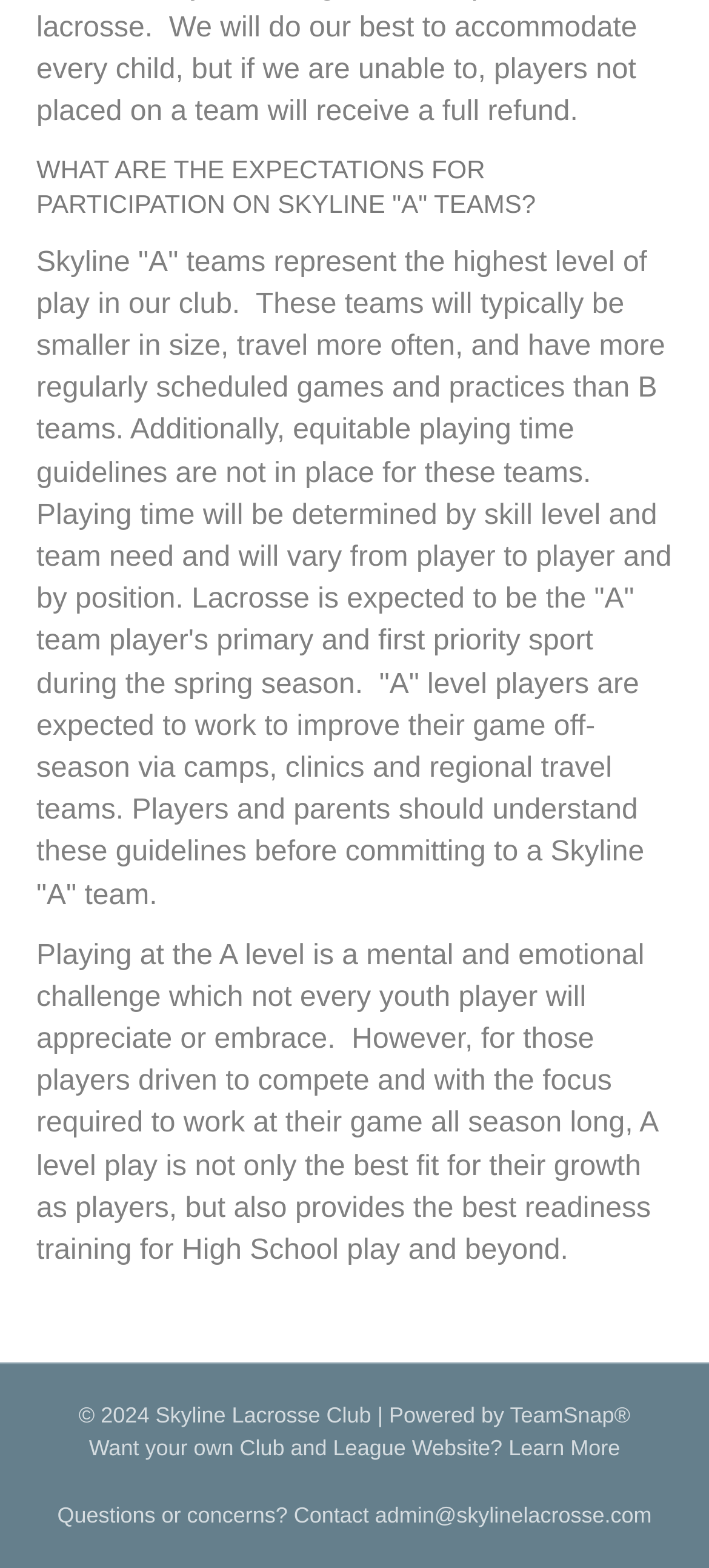Based on the description "TeamSnap®", find the bounding box of the specified UI element.

[0.719, 0.895, 0.889, 0.911]